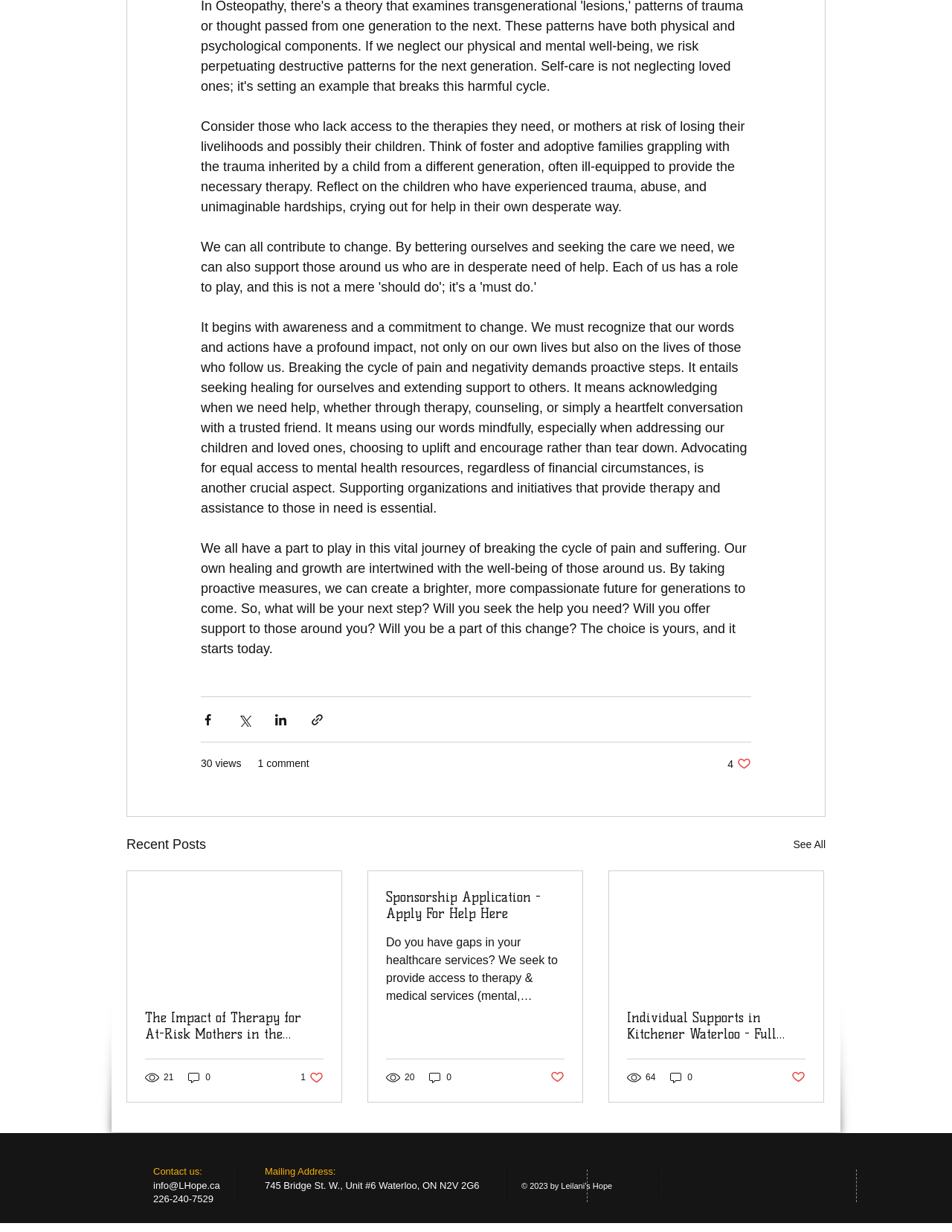Find the bounding box coordinates of the clickable area that will achieve the following instruction: "Read the recent post 'The Impact of Therapy for At-Risk Mothers in the Waterloo Ontario Region'".

[0.152, 0.82, 0.34, 0.846]